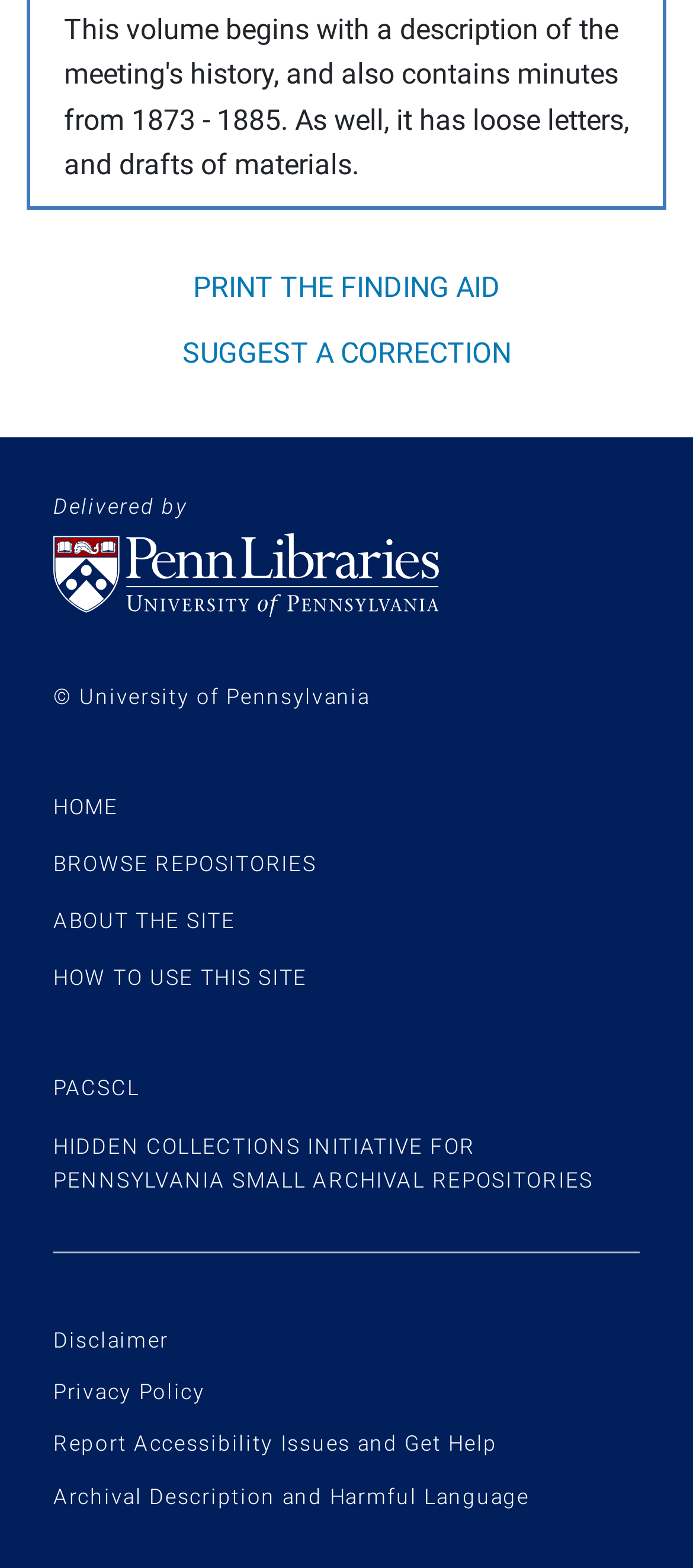Please find the bounding box coordinates (top-left x, top-left y, bottom-right x, bottom-right y) in the screenshot for the UI element described as follows: Archival Description and Harmful Language

[0.077, 0.946, 0.764, 0.962]